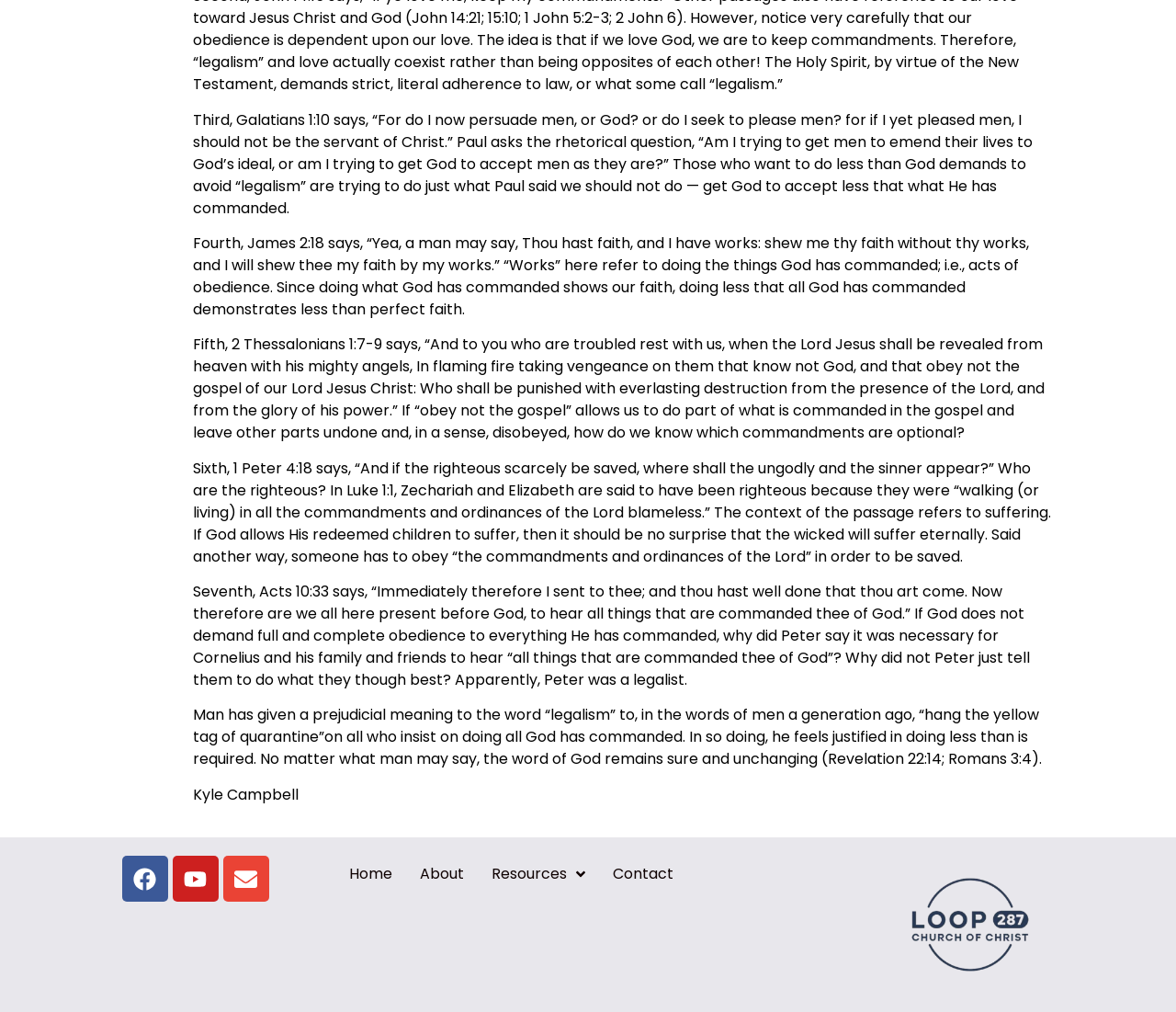What is the tone of the article?
Carefully examine the image and provide a detailed answer to the question.

The tone of the article is serious and instructional, as it presents a series of biblical quotes and explanations to make a point about the importance of obedience to God's commandments, without using a casual or humorous tone.